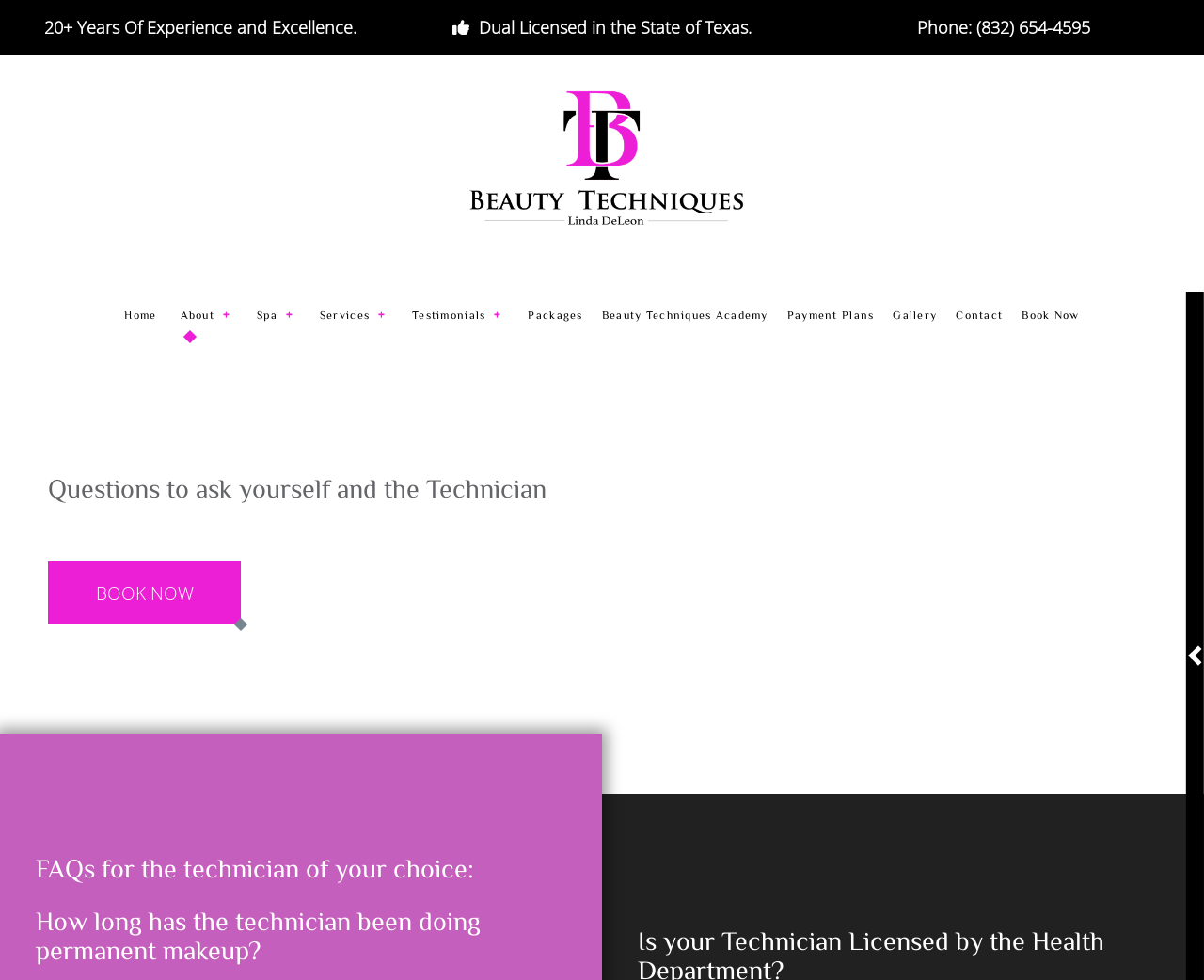Please locate the bounding box coordinates of the element that should be clicked to achieve the given instruction: "Read the 'FAQs for the technician of your choice' section".

[0.03, 0.871, 0.47, 0.9]